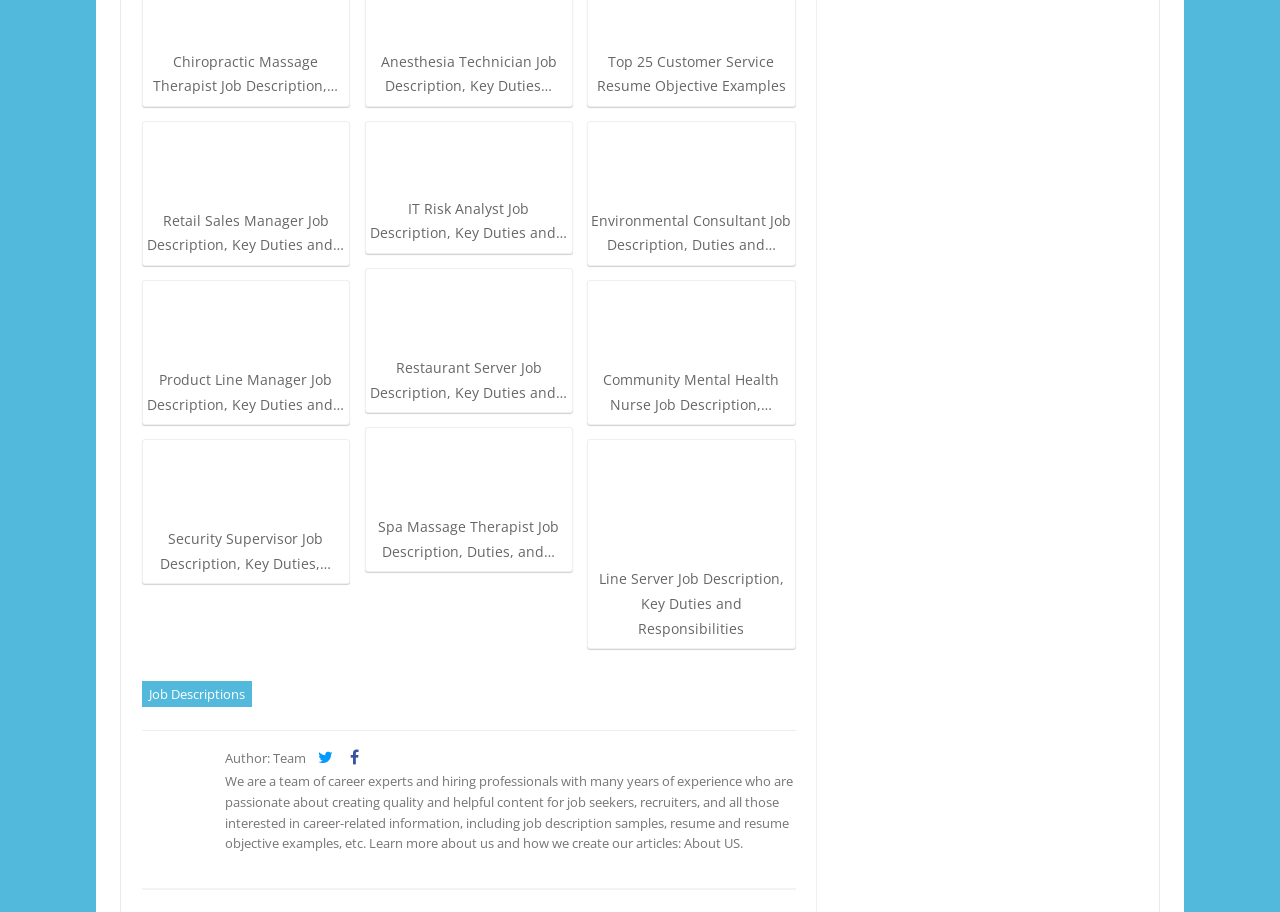Highlight the bounding box coordinates of the region I should click on to meet the following instruction: "View Retail Sales Manager Job Description".

[0.114, 0.137, 0.27, 0.283]